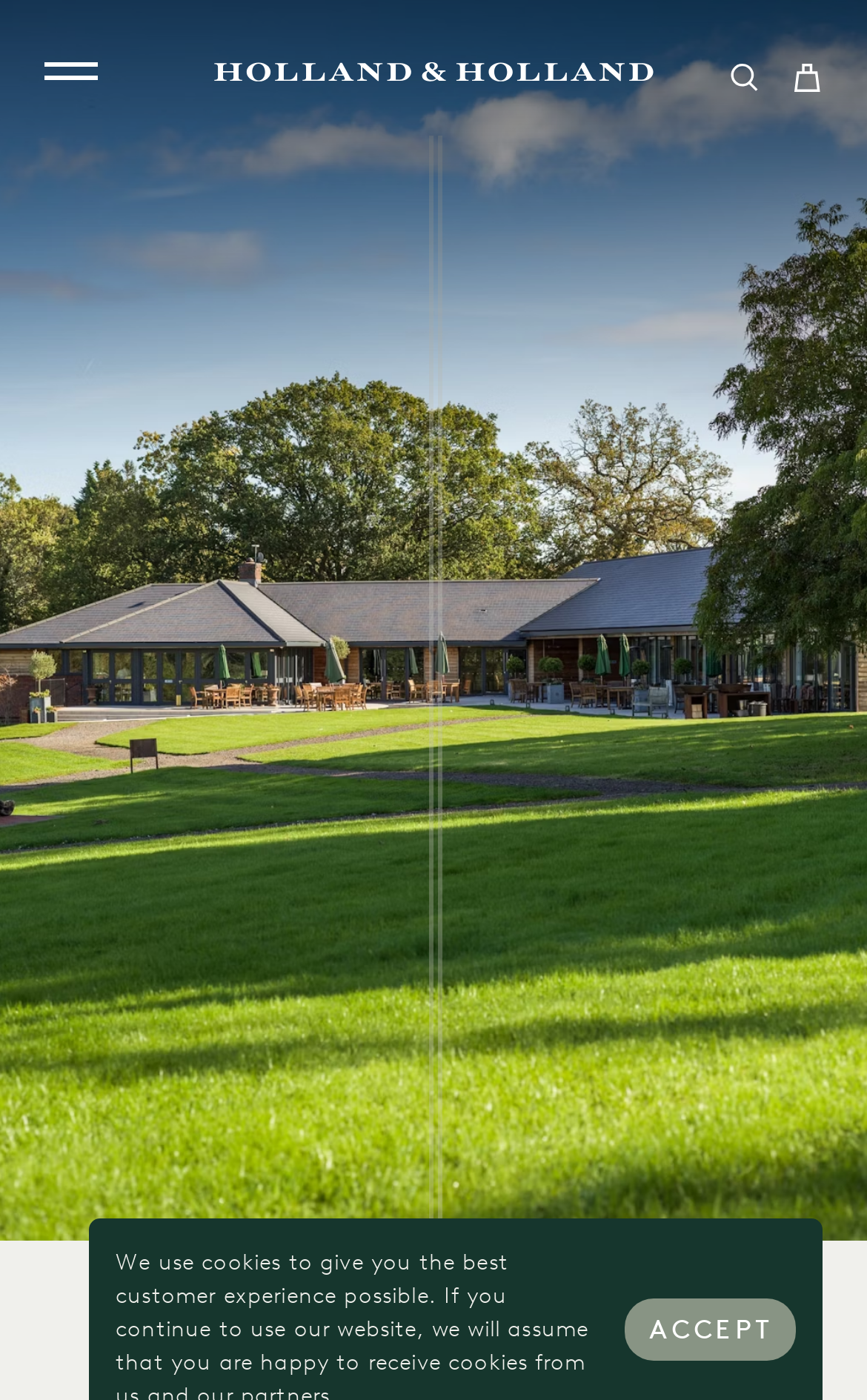Illustrate the webpage thoroughly, mentioning all important details.

The webpage is about "Meet the Team - Nicola Lawlor". At the top left, there is a button to toggle the menu. Next to it, on the top center, there is a link to the homepage, accompanied by an image. On the top right, there are two buttons, one for searching and one for accessing the cart, each with an image. 

Below the top section, the main content is not explicitly described in the accessibility tree, but the meta description suggests that it is about Nicky, an integral part of the Front of House team at the Shooting Grounds. 

At the bottom of the page, there is a cookie banner with a button to close it, and a static text "ACCEPT" next to the button.